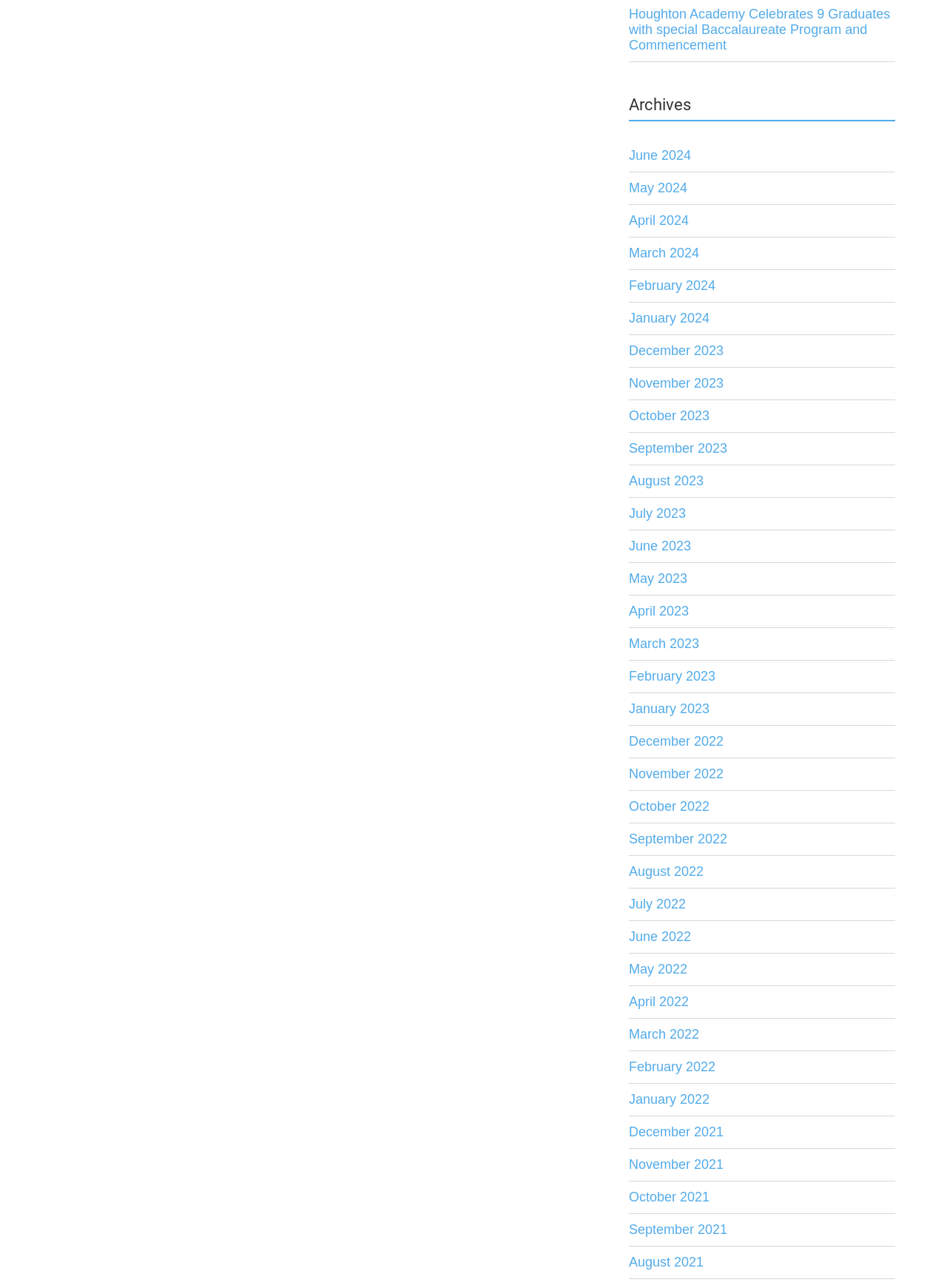Respond to the following question using a concise word or phrase: 
Are the links in the archives section organized in chronological order?

Yes